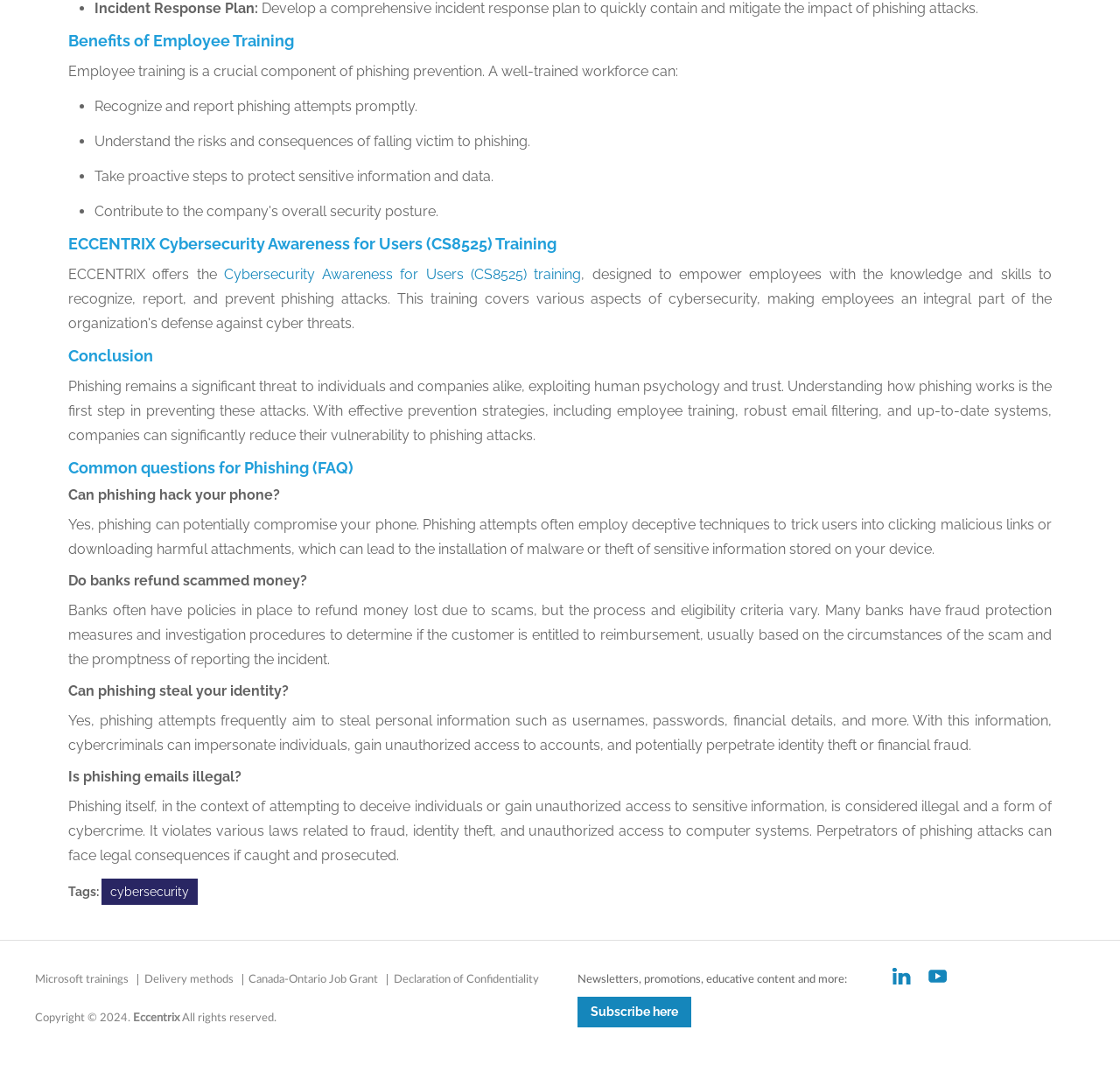Please determine the bounding box coordinates of the element to click in order to execute the following instruction: "Click the 'Cybersecurity Awareness for Users (CS8525) training' link". The coordinates should be four float numbers between 0 and 1, specified as [left, top, right, bottom].

[0.2, 0.248, 0.519, 0.264]